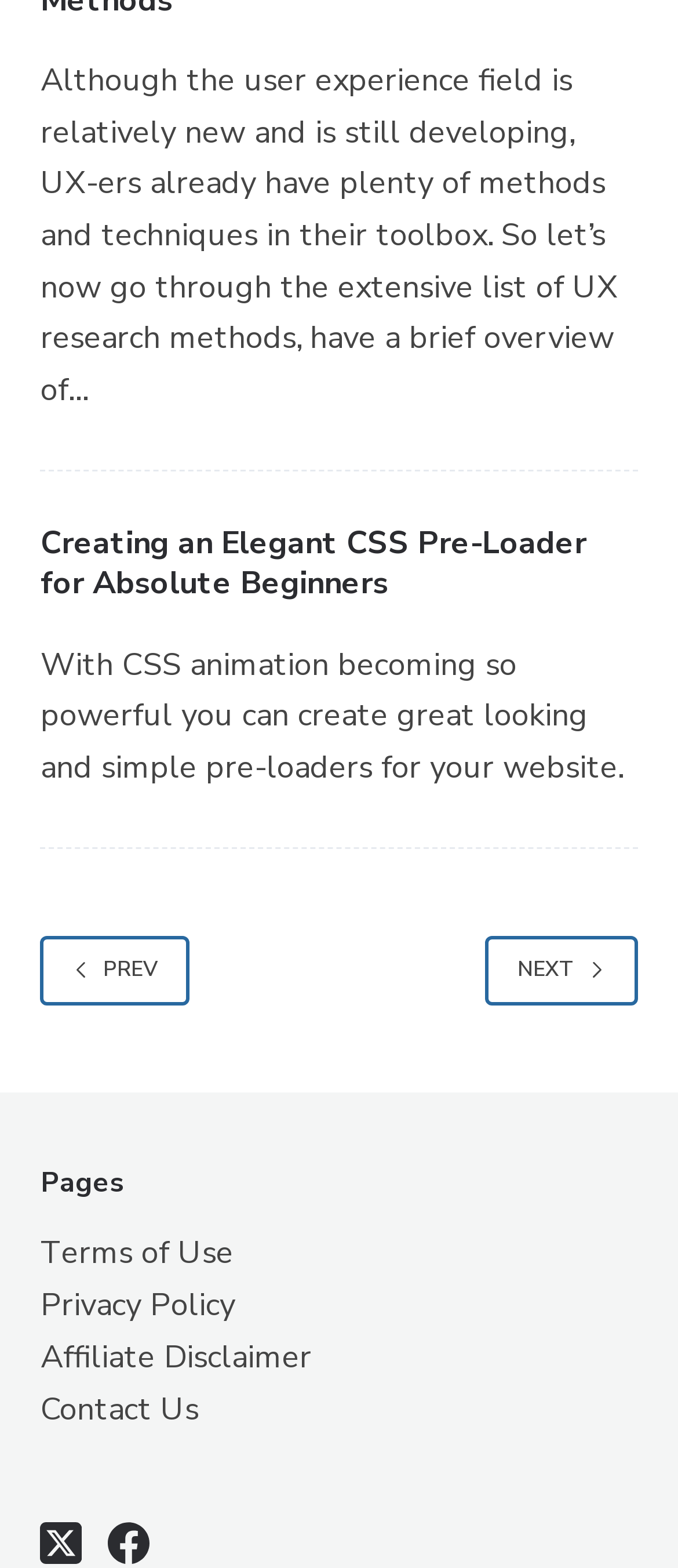Could you determine the bounding box coordinates of the clickable element to complete the instruction: "Click on the 'NEXT' button"? Provide the coordinates as four float numbers between 0 and 1, i.e., [left, top, right, bottom].

[0.714, 0.597, 0.94, 0.641]